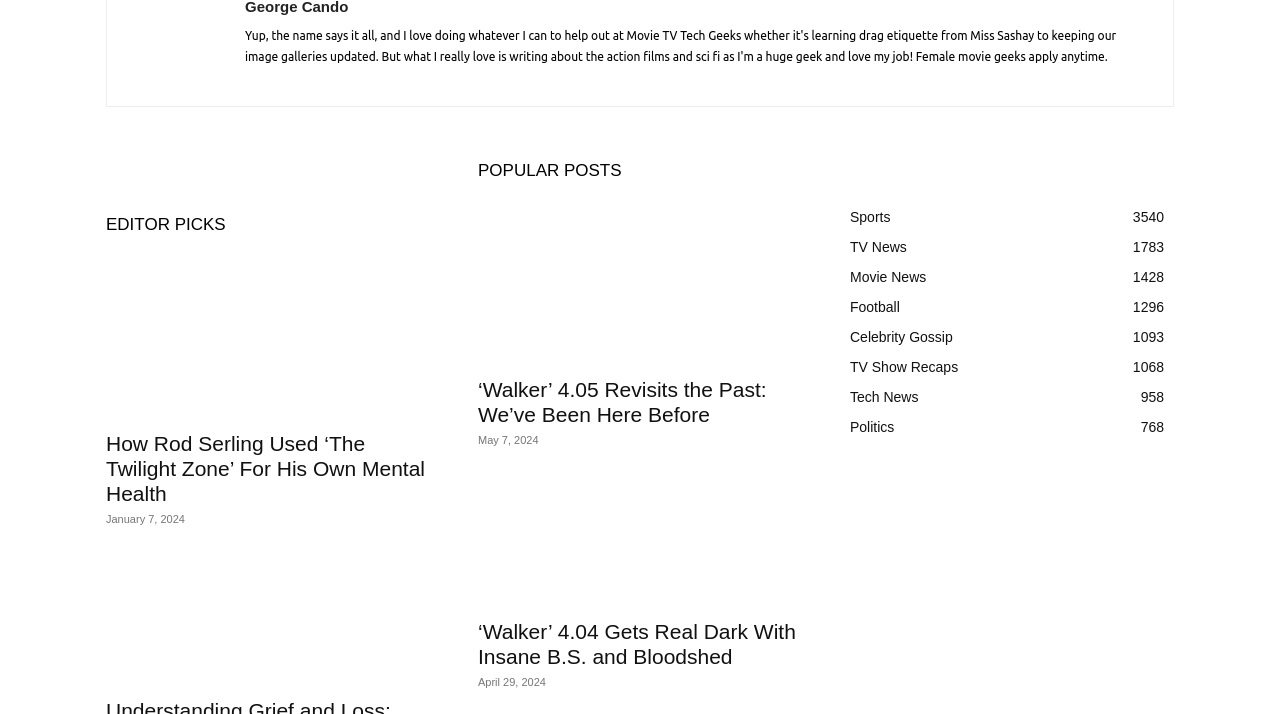What is the category with the fewest posts?
Provide a concise answer using a single word or phrase based on the image.

Politics